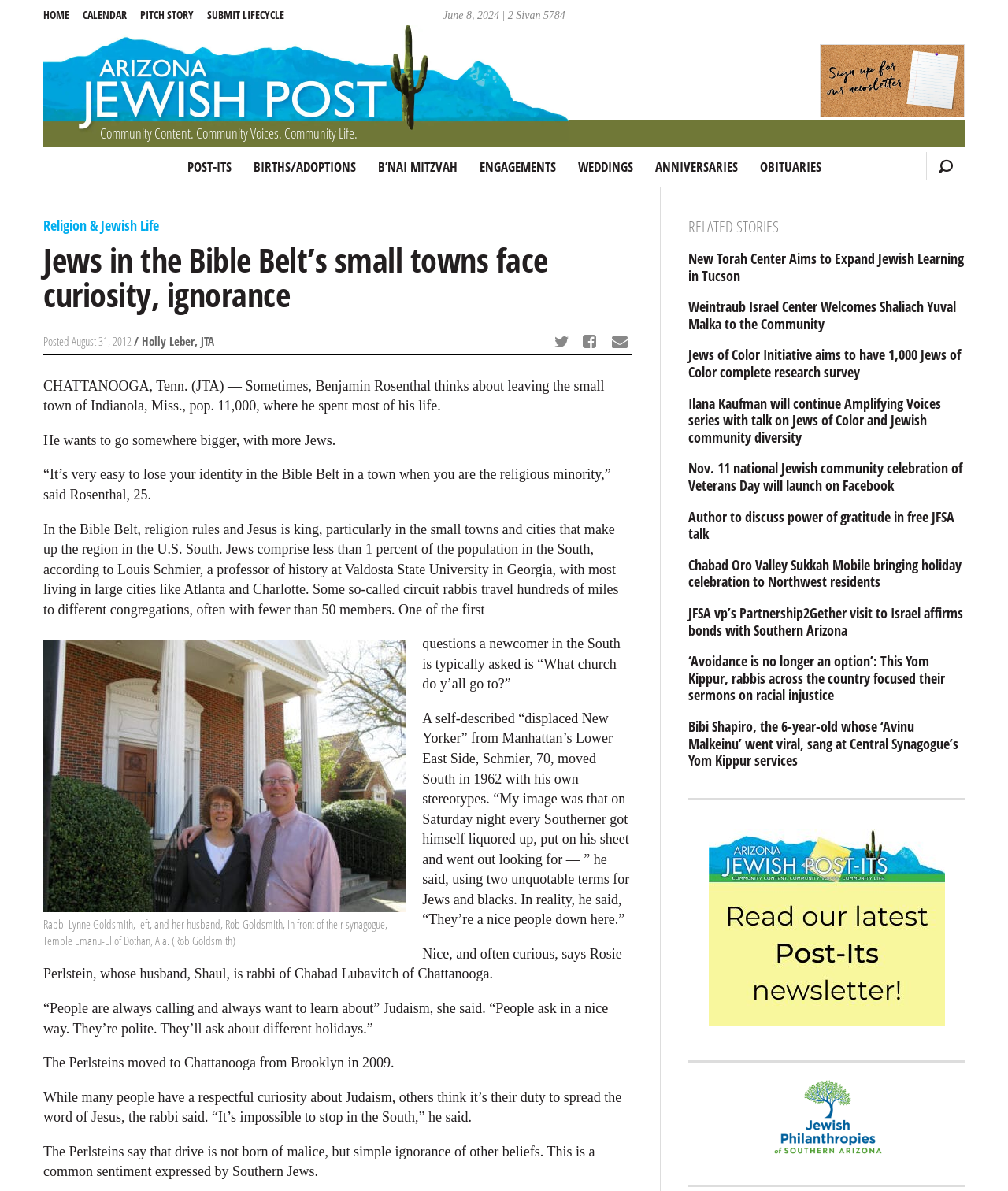Please locate the bounding box coordinates of the element that needs to be clicked to achieve the following instruction: "Read the article 'Jews in the Bible Belt’s small towns face curiosity, ignorance'". The coordinates should be four float numbers between 0 and 1, i.e., [left, top, right, bottom].

[0.043, 0.204, 0.627, 0.262]